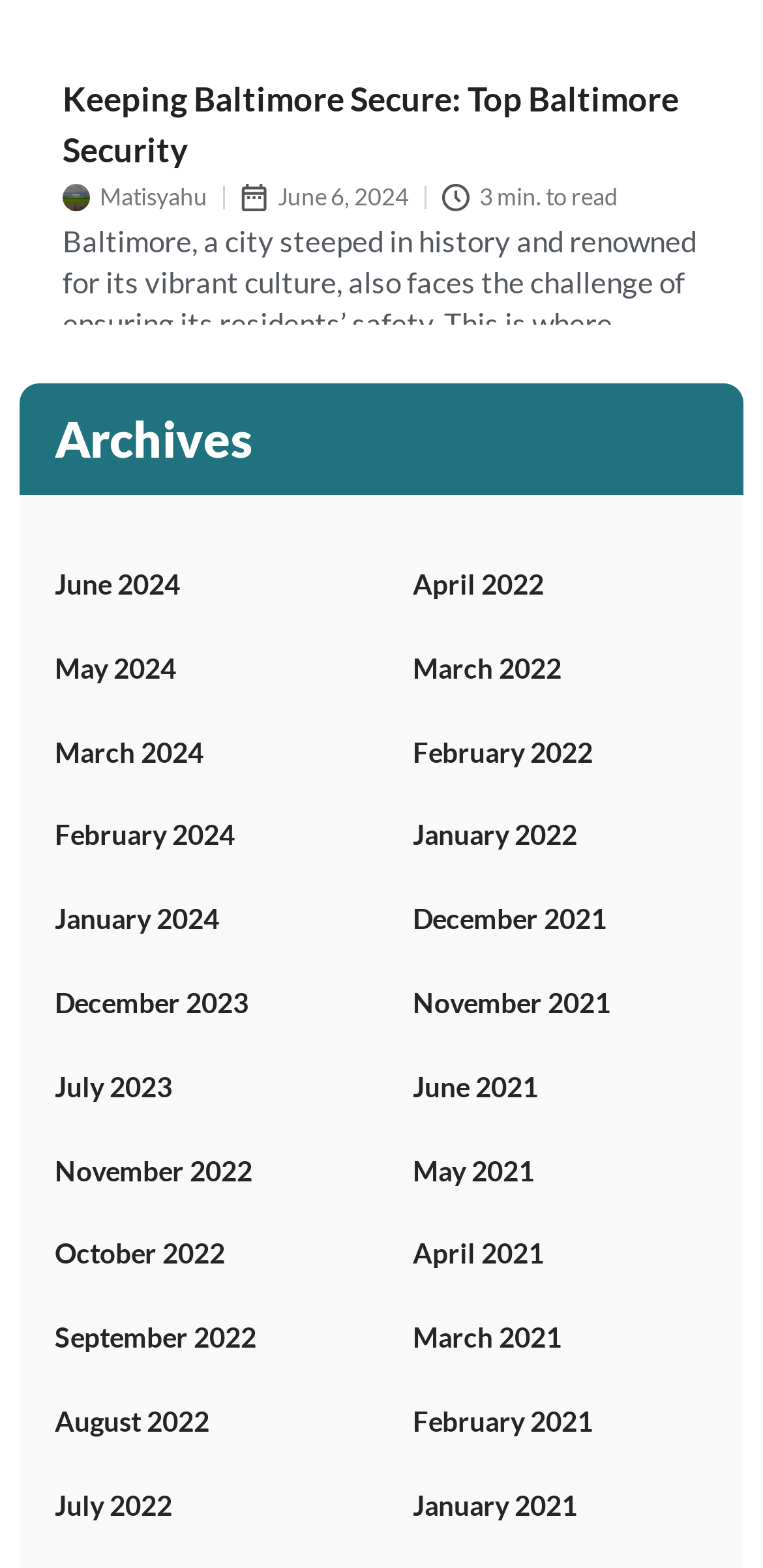Can you specify the bounding box coordinates for the region that should be clicked to fulfill this instruction: "Explore the 'June 2024' archive".

[0.072, 0.358, 0.236, 0.411]